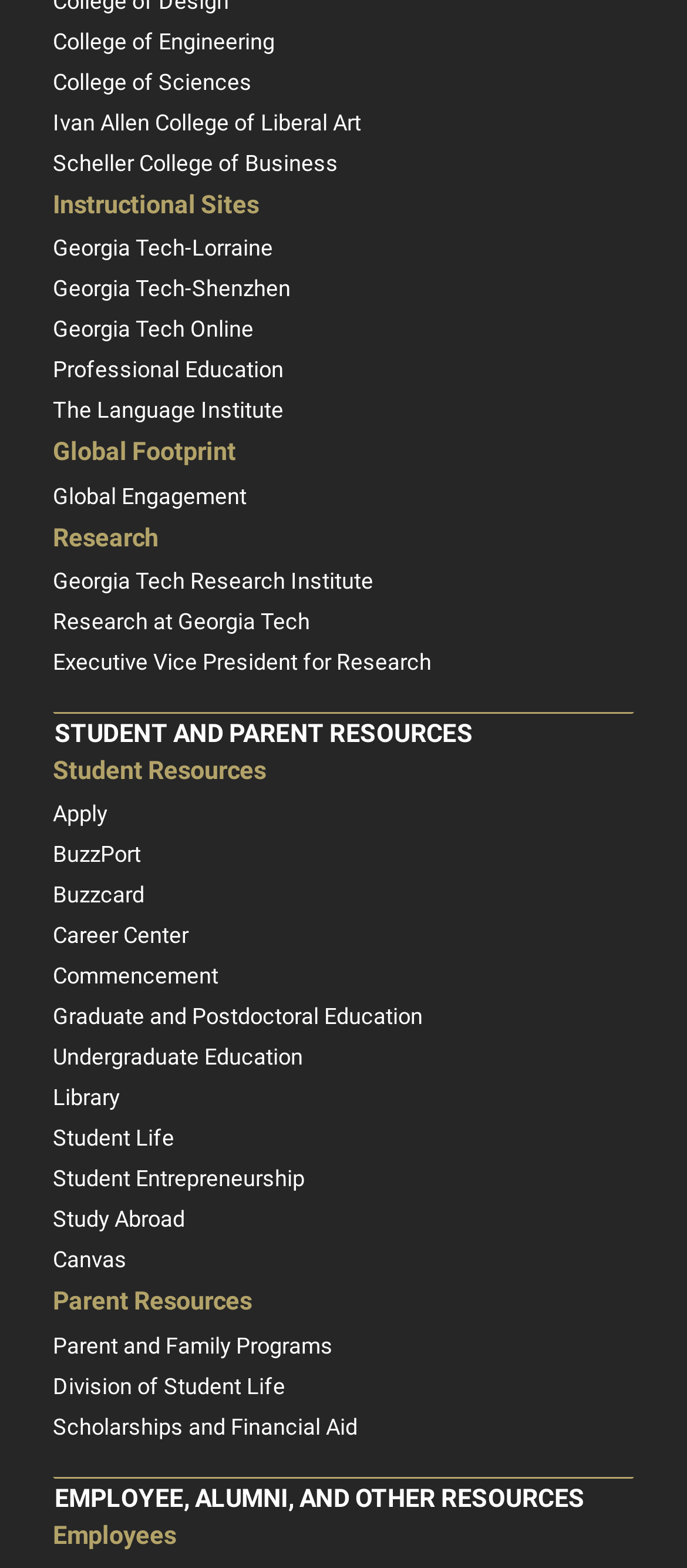Specify the bounding box coordinates of the element's region that should be clicked to achieve the following instruction: "Explore Research at Georgia Tech". The bounding box coordinates consist of four float numbers between 0 and 1, in the format [left, top, right, bottom].

[0.077, 0.387, 0.923, 0.406]